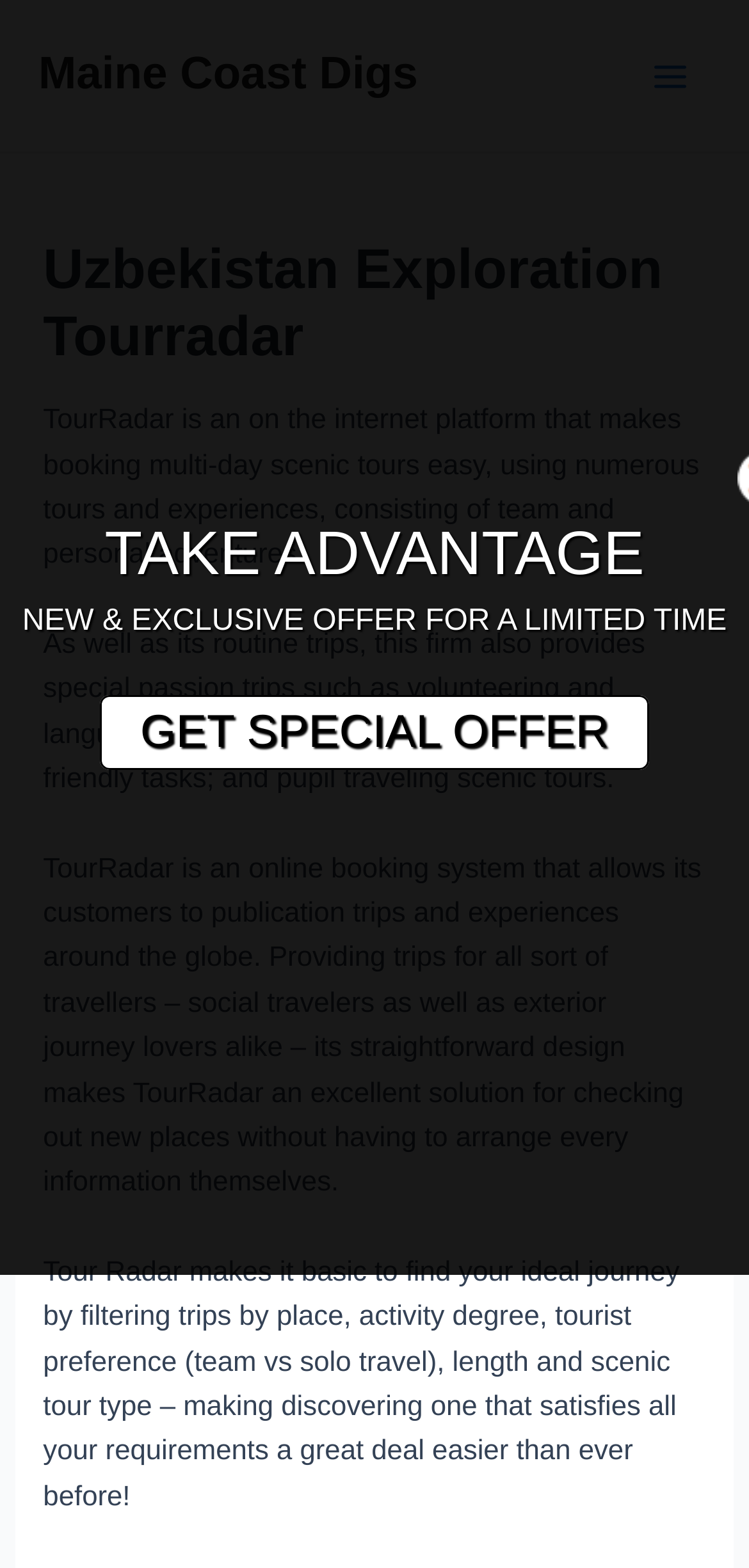Summarize the webpage with intricate details.

The webpage is about Uzbekistan tours on TourRadar, a platform that allows users to book multi-day scenic tours easily. At the top left of the page, there is a link to "Maine Coast Digs". On the top right, there is a button labeled "Main Menu" with an image beside it. 

Below the top section, there is a header section with a heading "Uzbekistan Exploration Tourradar" in the center. Underneath the header, there are four paragraphs of text that describe TourRadar's services, including its online booking system, various tour options, and filtering features to find ideal journeys.

To the right of the header section, there is a promotional section with a bold text "TAKE ADVANTAGE" and a subtitle "NEW & EXCLUSIVE OFFER FOR A LIMITED TIME". Below this section, there is a link to "GET SPECIAL OFFER".